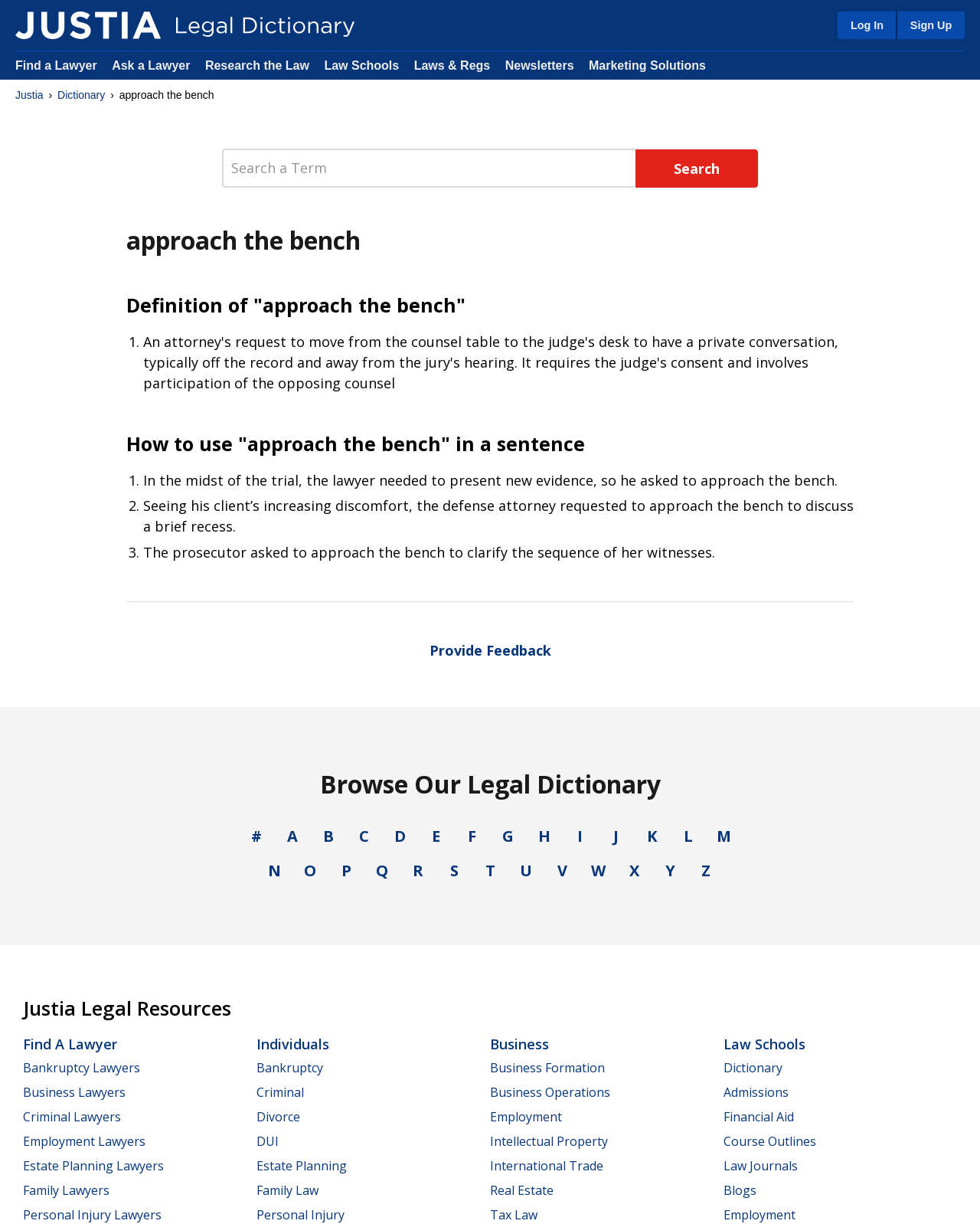Determine the bounding box coordinates of the clickable area required to perform the following instruction: "Browse Our Legal Dictionary". The coordinates should be represented as four float numbers between 0 and 1: [left, top, right, bottom].

[0.326, 0.627, 0.674, 0.654]